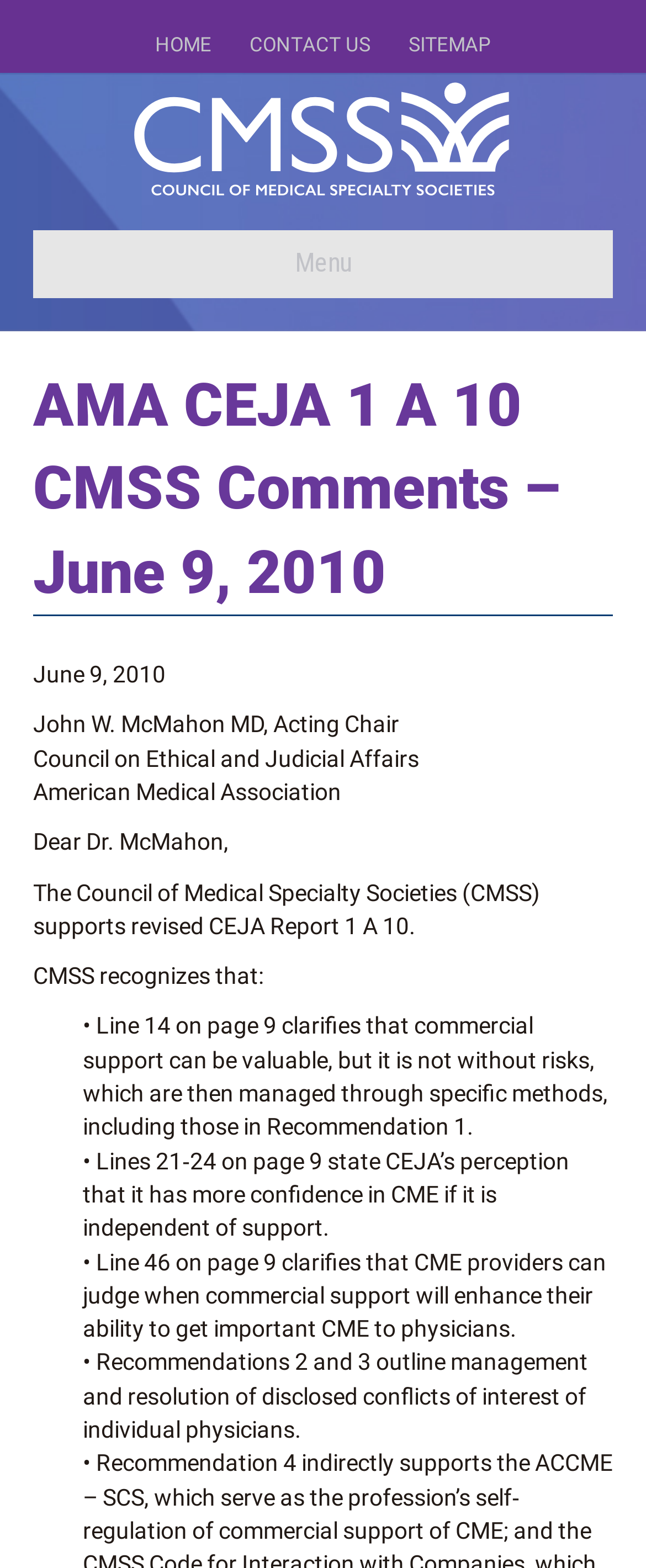Determine the webpage's heading and output its text content.

AMA CEJA 1 A 10 CMSS Comments – June 9, 2010